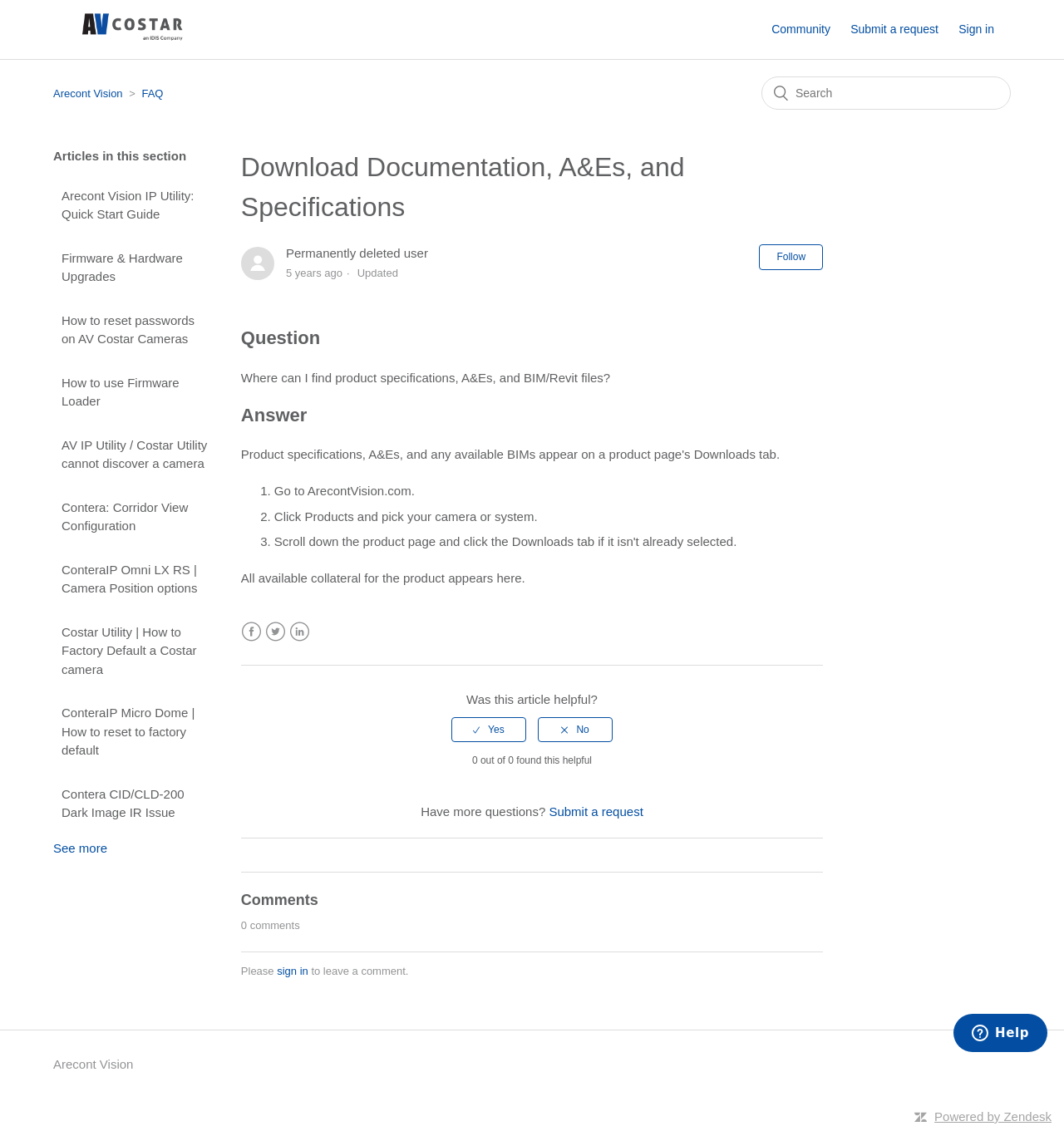By analyzing the image, answer the following question with a detailed response: What is the purpose of the search box?

The search box is located at the top right corner of the webpage, and it allows users to search for specific topics or keywords within the help center.